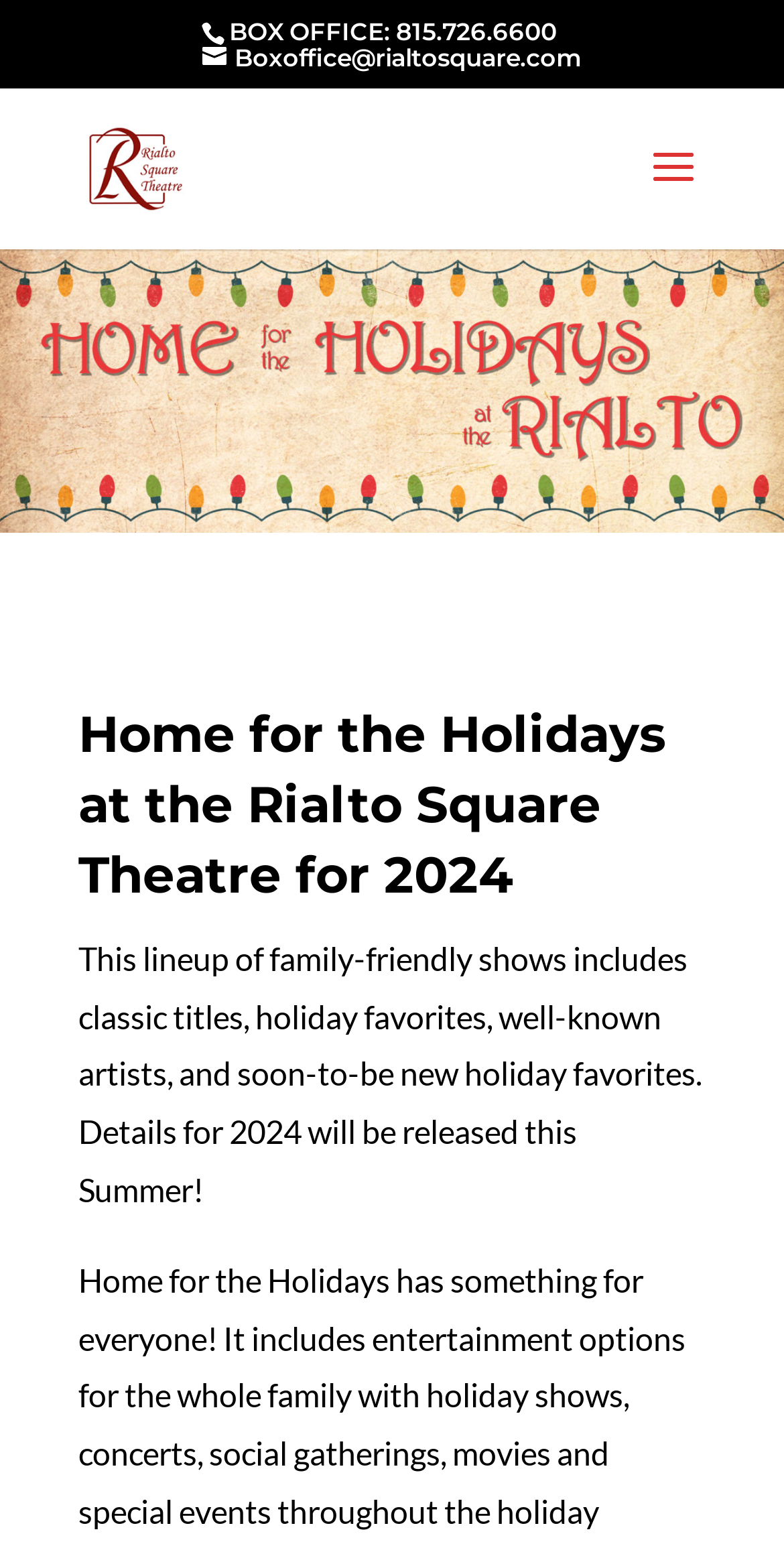What is the phone number for the box office?
Provide a detailed answer to the question using information from the image.

I found the phone number for the box office by looking at the static text element that says 'BOX OFFICE: 815.726.6600'.